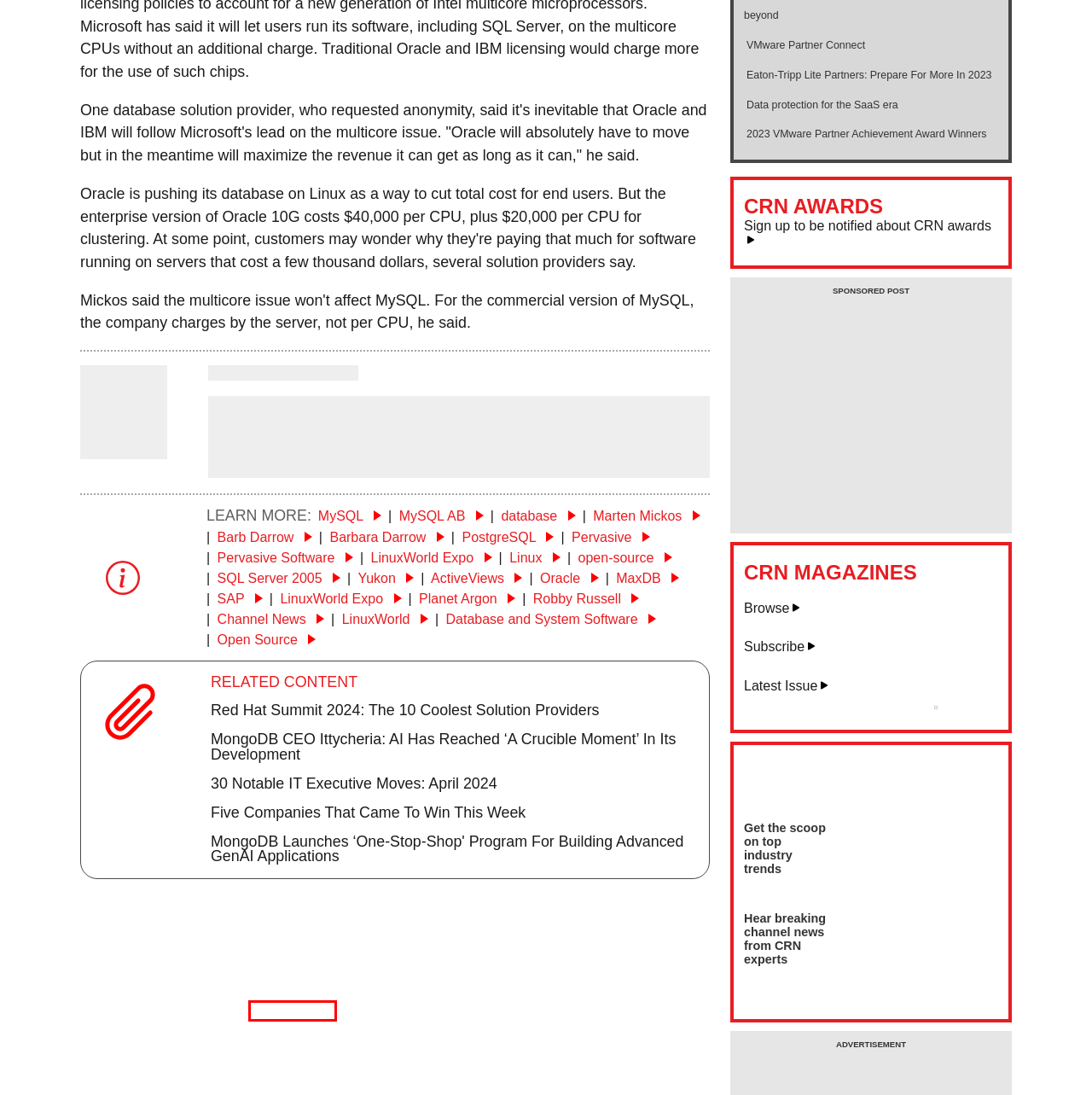Given a webpage screenshot with a red bounding box around a UI element, choose the webpage description that best matches the new webpage after clicking the element within the bounding box. Here are the candidates:
A. 20 Coolest Cybersecurity Products At RSAC 2024
B. Black Basta Ransomware Attack Brought Down Ascension Systems: Report
C. CRN List and Award Application Alerts
D. Planet Argon: Software Development with Ruby on Rails
E. Ascension Data Breach: Health System Says Clinical Operations Disrupted
F. Partner Connect Program
G. AWS ‘Disappointed’ It’s No Longer A VMware Cloud On AWS Reseller; Future Of Product In Doubt
H. News

E